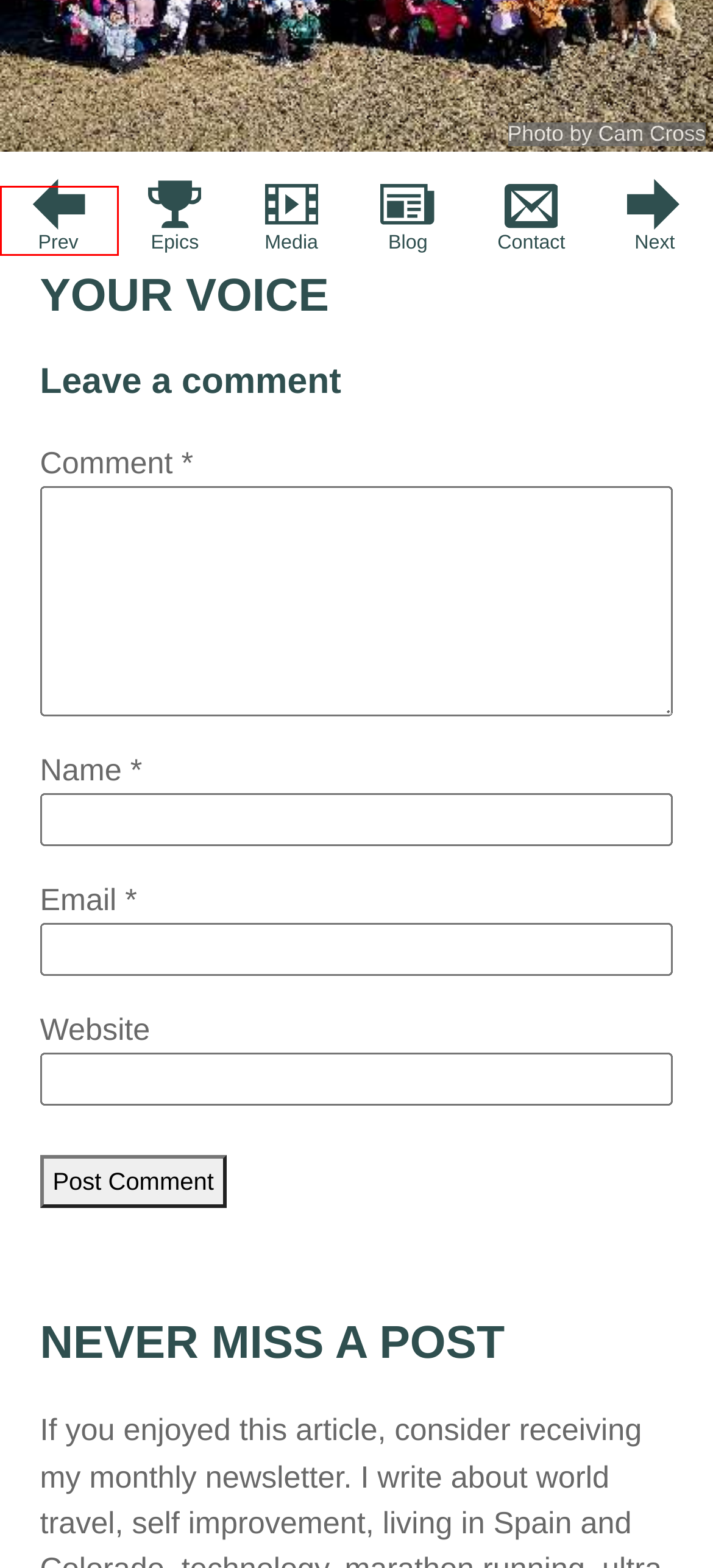Review the screenshot of a webpage which includes a red bounding box around an element. Select the description that best fits the new webpage once the element in the bounding box is clicked. Here are the candidates:
A. Adventures with a Weighted Vest
B. Boulder Sunset Triathlon
C. 0.9 mi Run Activity on August 14, 2014 by Felix W on Strava
D. Blog
E. Media
F. Photo Display
G. Tubeless Tire Update
H. Training Log

G